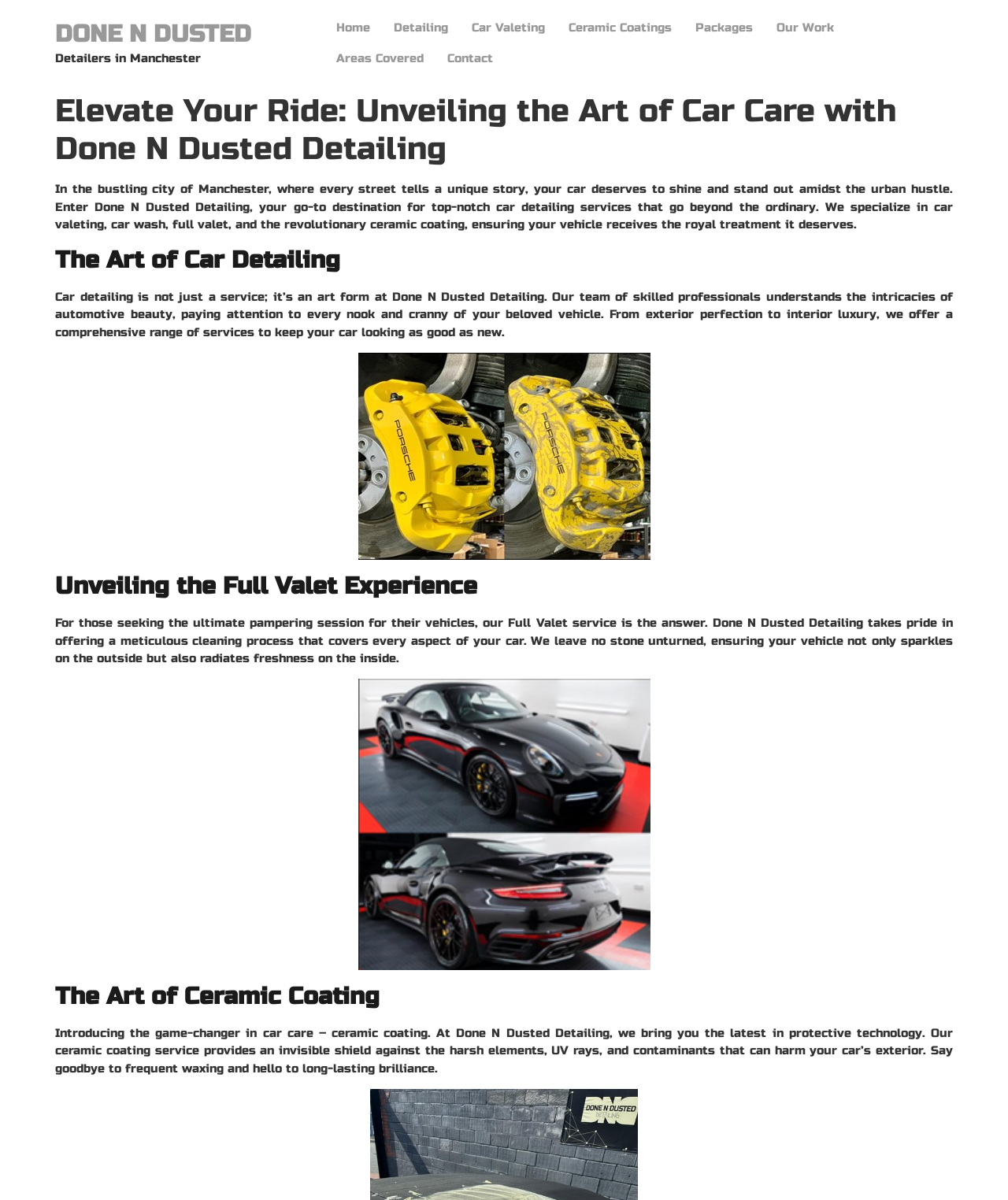Given the webpage screenshot, identify the bounding box of the UI element that matches this description: "Areas Covered".

[0.322, 0.036, 0.432, 0.061]